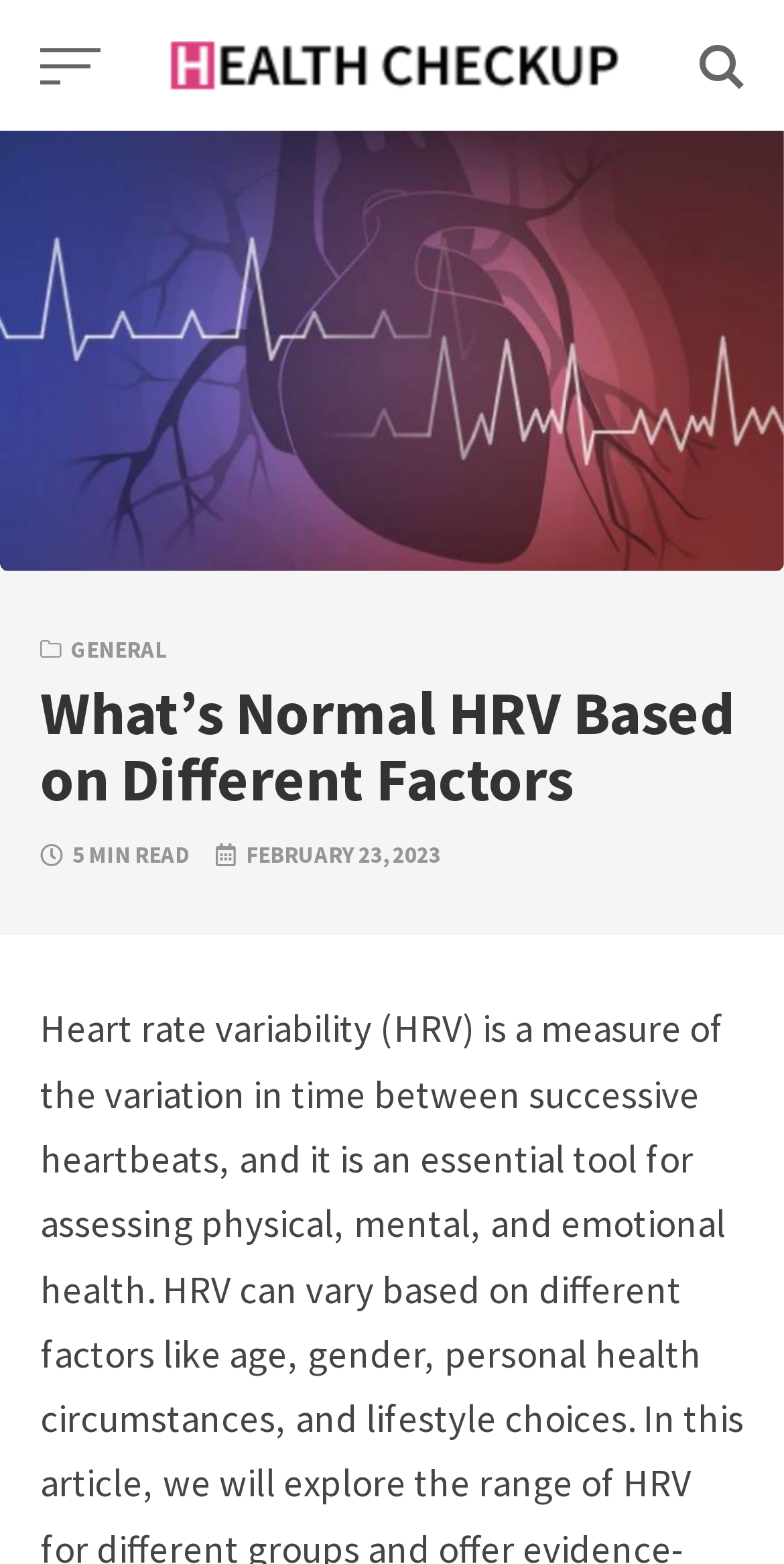Refer to the image and offer a detailed explanation in response to the question: What is the topic of the image?

The image has a description of 'What's Normal HRV Based on Different Factors', which suggests that the topic of the image is related to Heart Rate Variability (HRV).